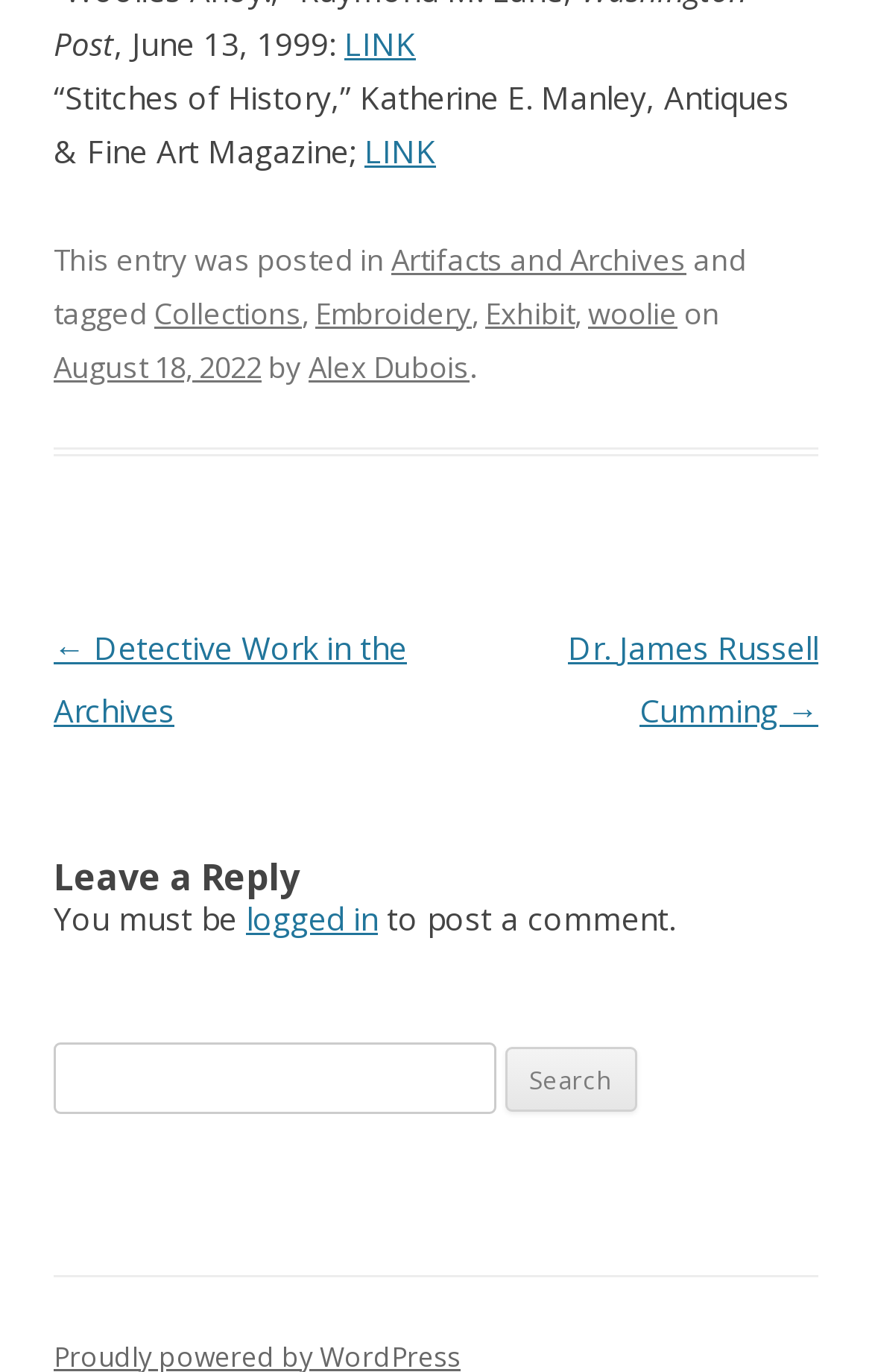What is the title of the article?
Please provide a comprehensive answer to the question based on the webpage screenshot.

The title of the article can be found in the second line of the webpage, where it says '“Stitches of History,” Katherine E. Manley, Antiques & Fine Art Magazine;'